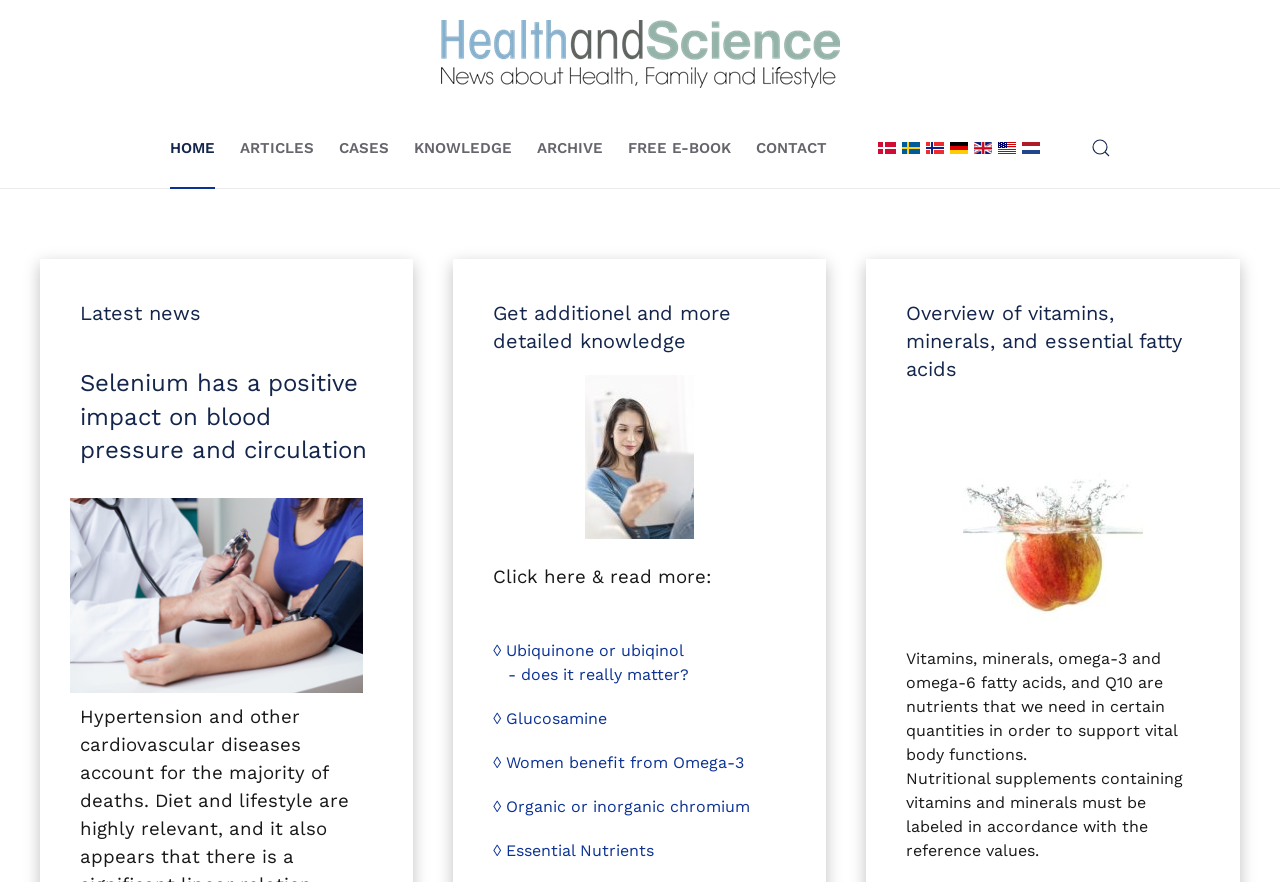Provide your answer in a single word or phrase: 
What is the main topic of the webpage?

Health and Science